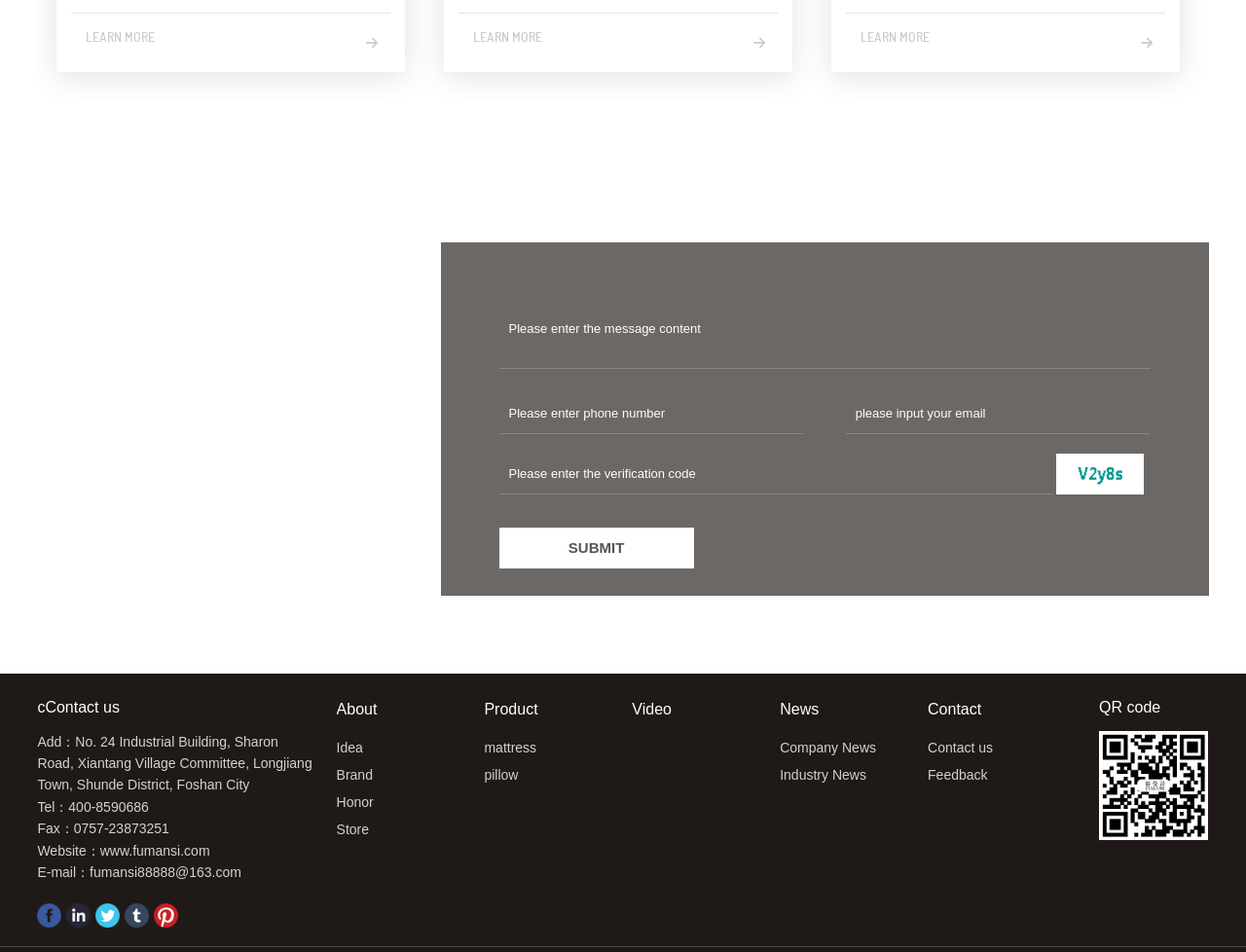Analyze the image and deliver a detailed answer to the question: What social media platforms does the company have?

I found the social media links at the bottom of the page, which are represented by icons and text. The social media platforms listed are Facebook, Linkedin, Twitter, Tumblr, and Pinterest.